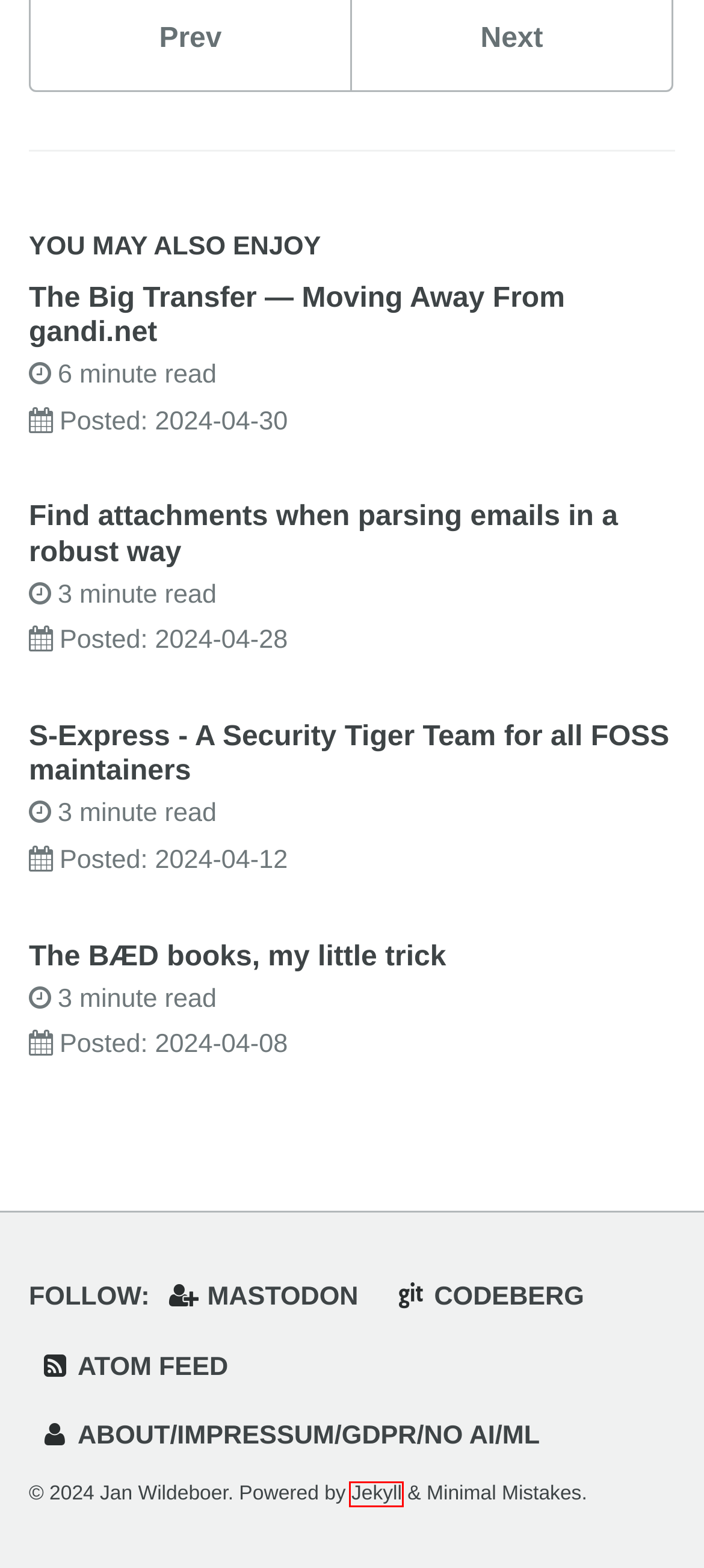You have a screenshot of a webpage with a red rectangle bounding box around a UI element. Choose the best description that matches the new page after clicking the element within the bounding box. The candidate descriptions are:
A. Find attachments when parsing emails in a robust way - Jan Wildeboer’s Blog
B. Jan Wildeboer - Codeberg.org
C. Jekyll • Simple, blog-aware, static sites | Transform your plain text into static websites and blogs
D. The Big Transfer — Moving Away From gandi.net - Jan Wildeboer’s Blog
E. S-Express - A Security Tiger Team for all FOSS maintainers - Jan Wildeboer’s Blog
F. The BÆD books, my little trick - Jan Wildeboer’s Blog
G. Jan Wildeboer’s Blog
H. Minimal Mistakes Jekyll theme - Made Mistakes

C